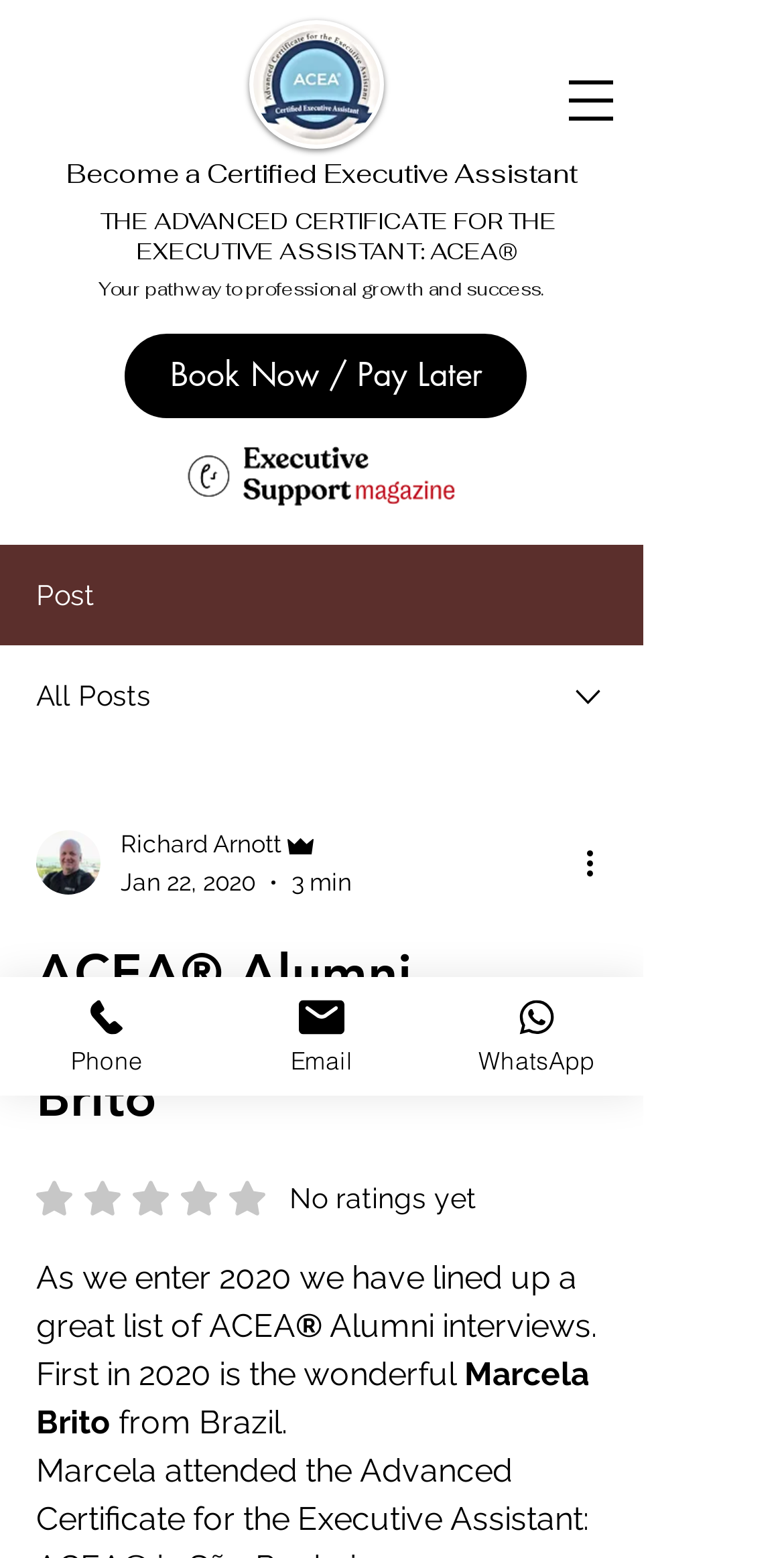What is the purpose of the 'Book Now / Pay Later' link?
Please provide a comprehensive answer to the question based on the webpage screenshot.

I inferred the purpose of the link by looking at its location and context, which suggests that it is related to booking a course or certification program.